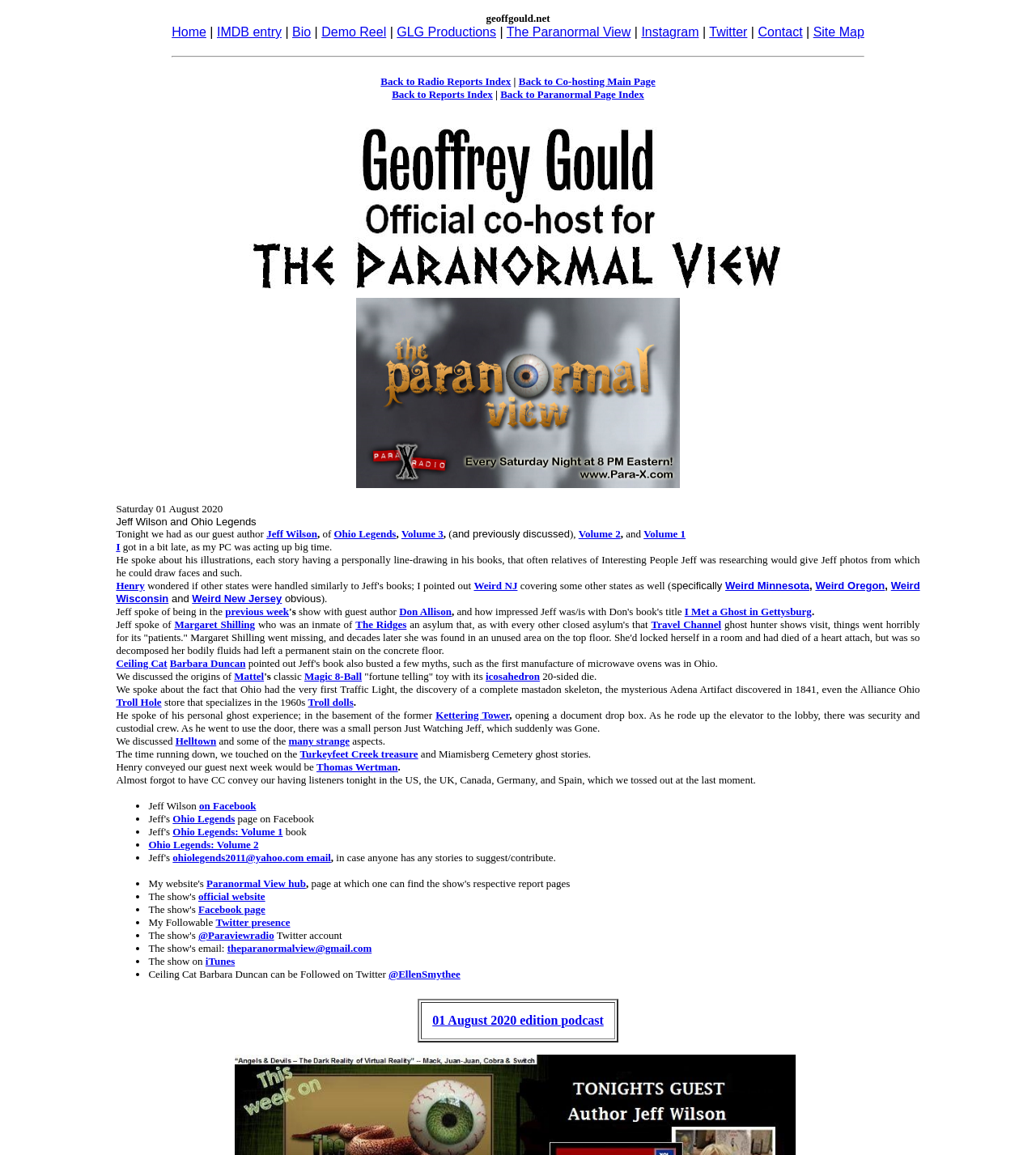Ascertain the bounding box coordinates for the UI element detailed here: "Ohio Legends: Volume 2". The coordinates should be provided as [left, top, right, bottom] with each value being a float between 0 and 1.

[0.143, 0.726, 0.25, 0.737]